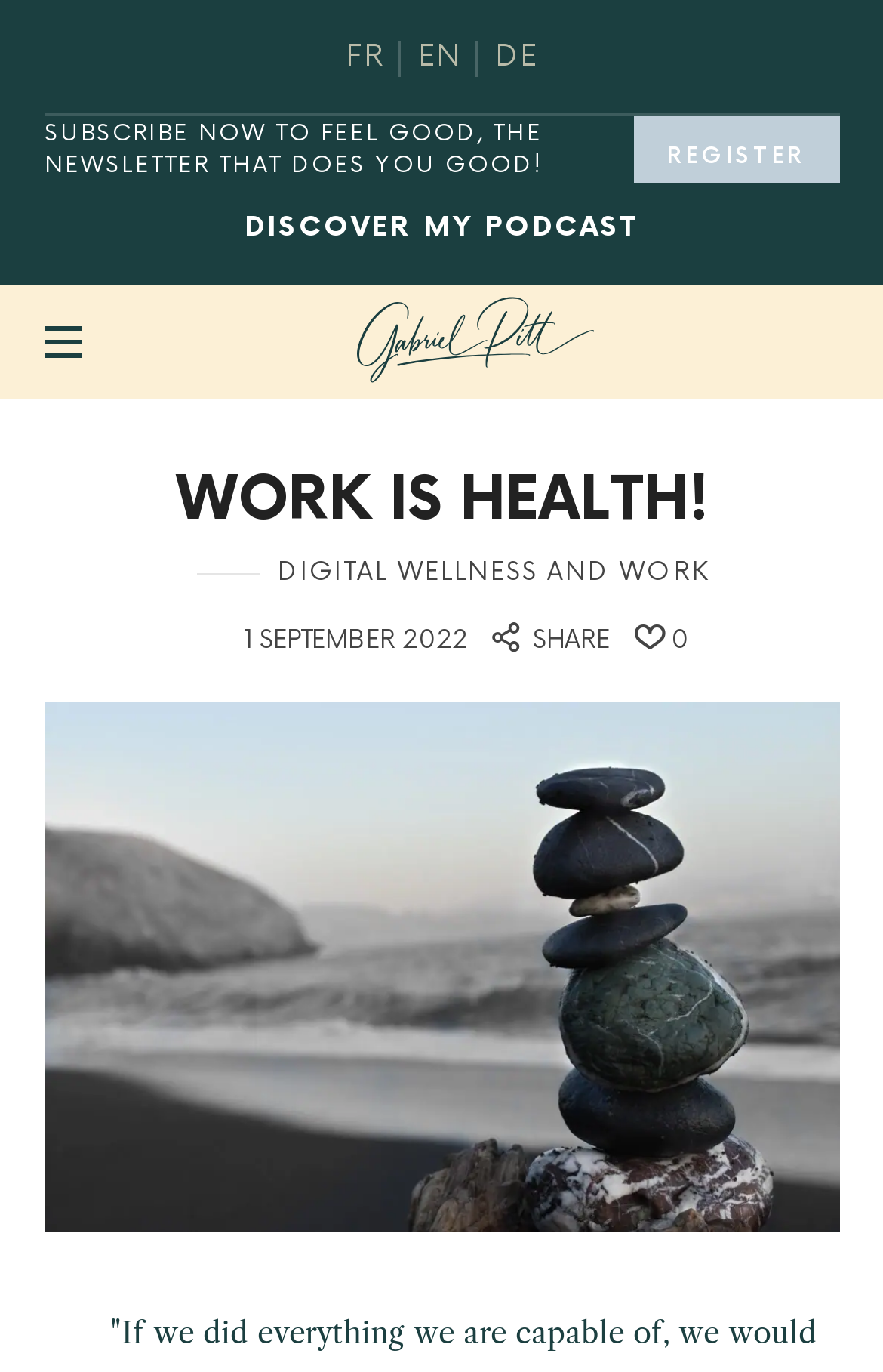Determine the bounding box coordinates of the clickable region to follow the instruction: "Visit Gabriel Pitt's podcast".

[0.479, 0.154, 0.723, 0.178]